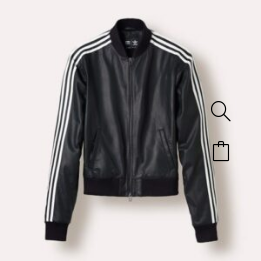What is the purpose of the ribbed collar and cuffs?
Please look at the screenshot and answer using one word or phrase.

Comfort and snug fit